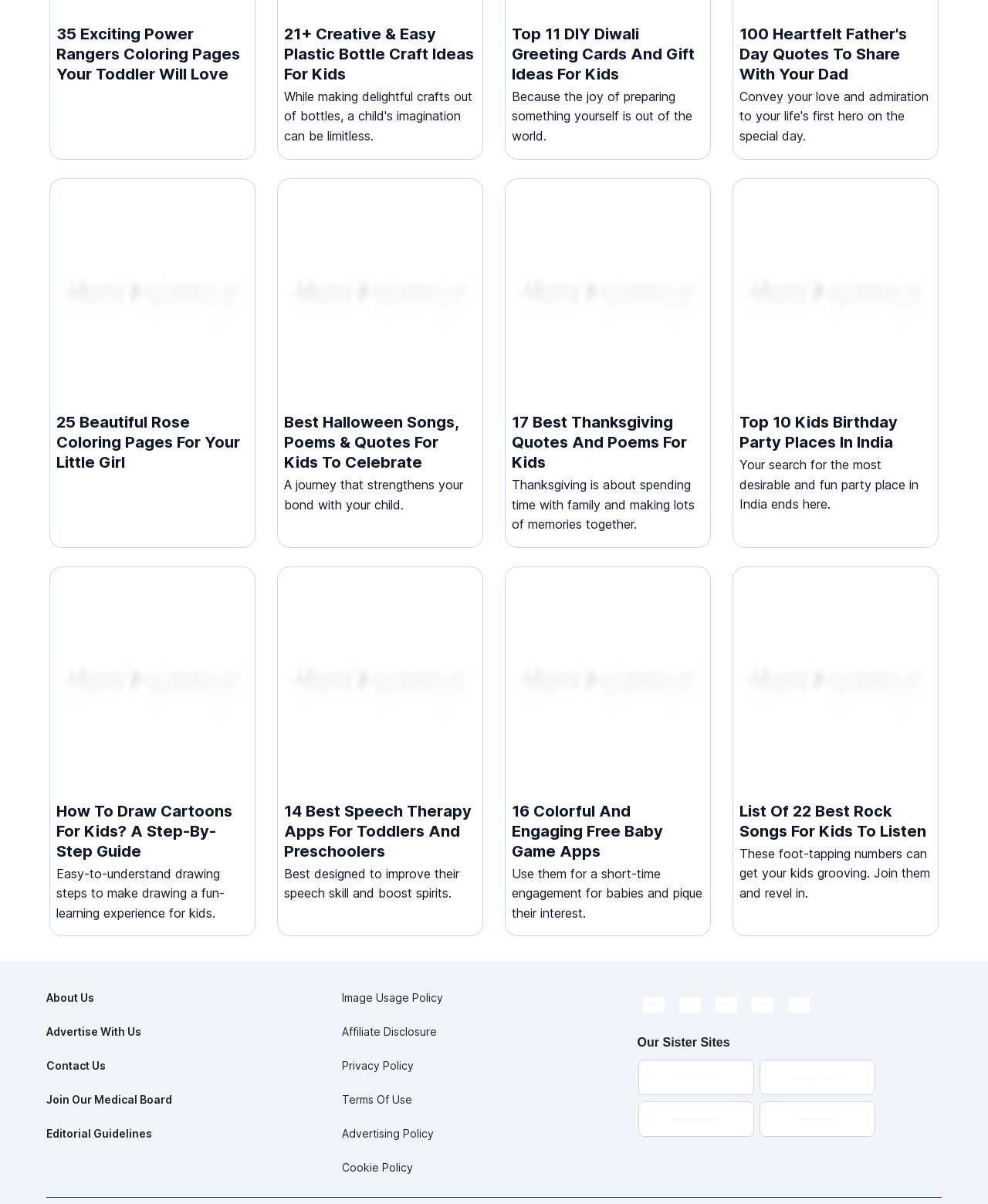Locate the bounding box for the described UI element: "alt="Follow MomJunction on YouTube"". Ensure the coordinates are four float numbers between 0 and 1, formatted as [left, top, right, bottom].

[0.792, 0.779, 0.825, 0.792]